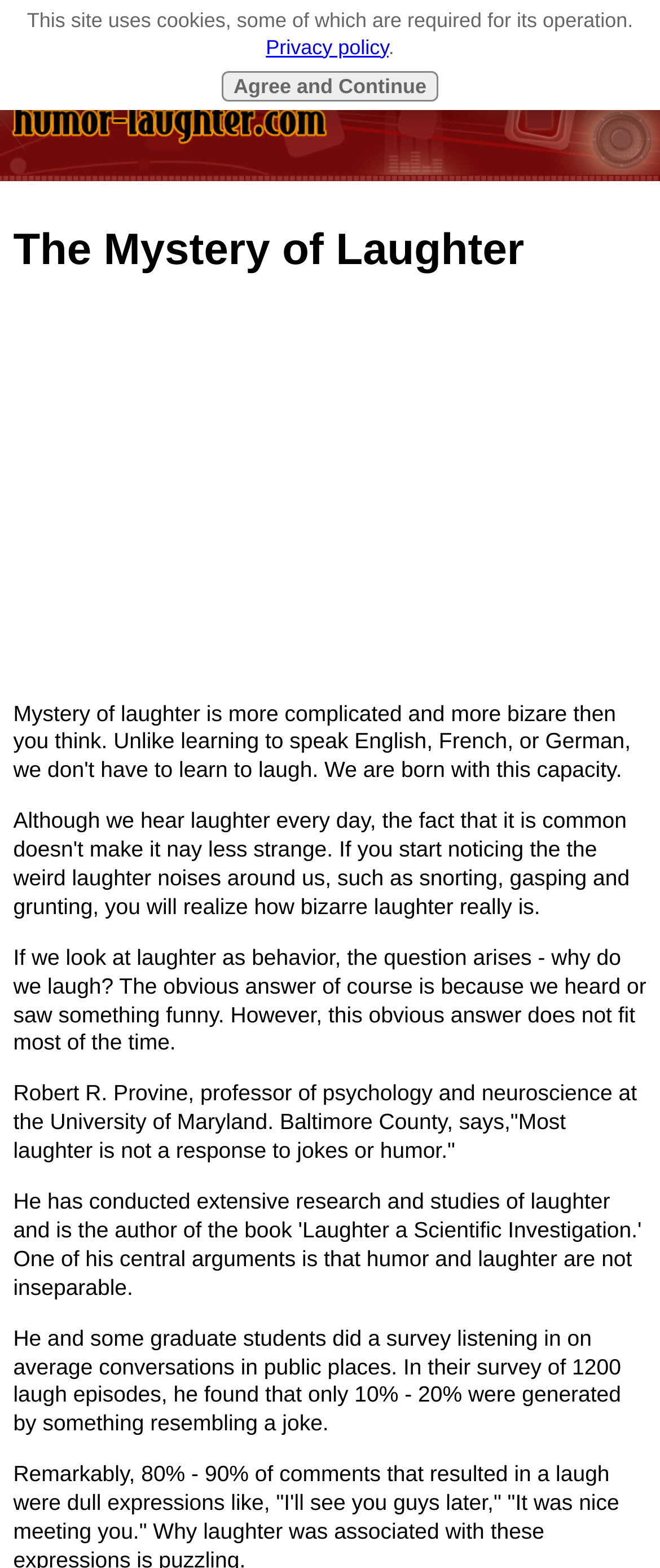Using the element description: "Navigation", determine the bounding box coordinates for the specified UI element. The coordinates should be four float numbers between 0 and 1, [left, top, right, bottom].

[0.505, 0.005, 0.98, 0.032]